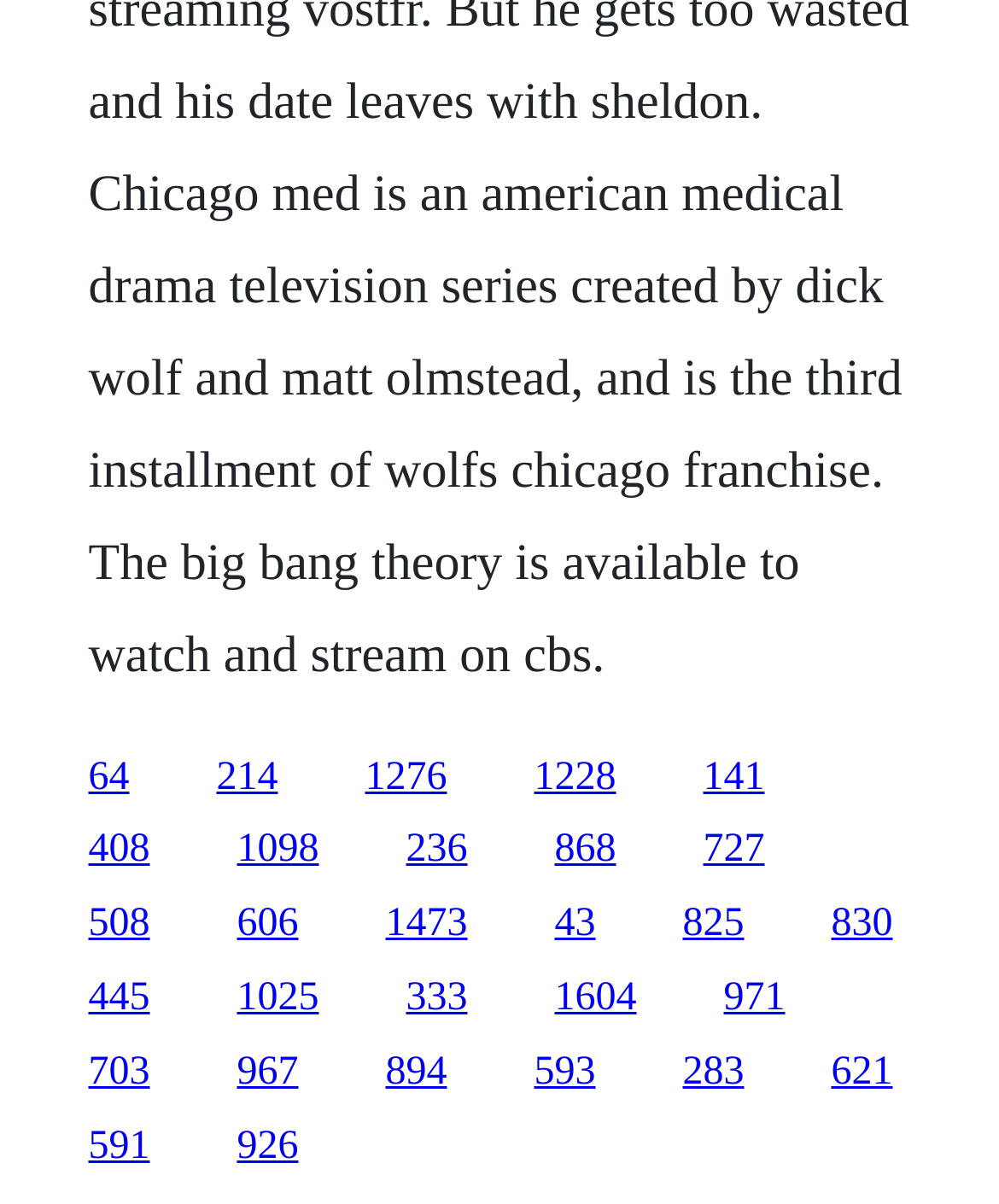Can you look at the image and give a comprehensive answer to the question:
How many links are in the top row?

By examining the y1 and y2 coordinates of the link elements, I identified the top row as having y1 coordinates around 0.627. There are 5 link elements in this row, namely links '64', '214', '1276', '1228', and '141'.